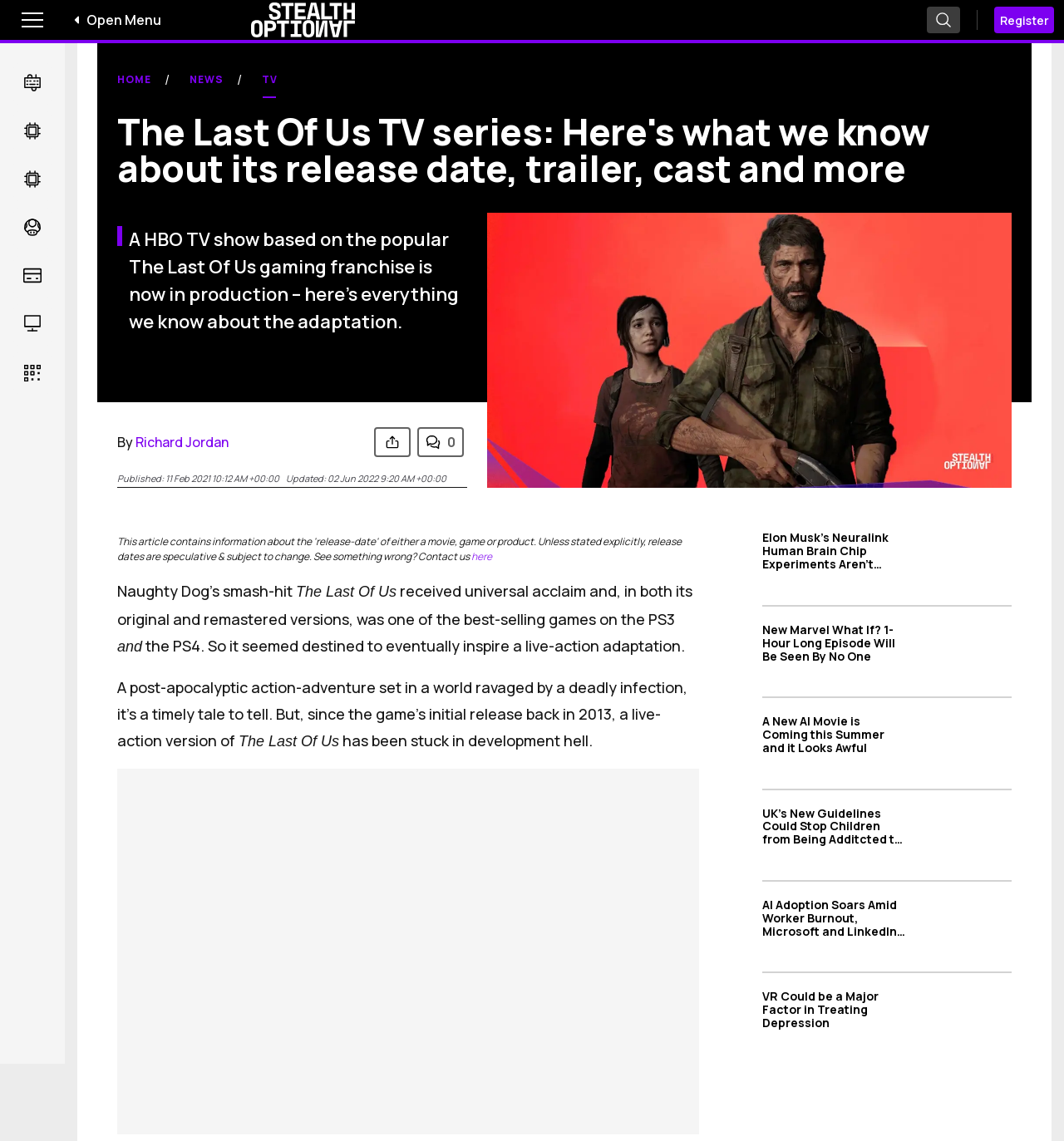What is the name of the TV show being discussed?
Analyze the image and deliver a detailed answer to the question.

The answer can be found in the main heading of the webpage, which states 'The Last Of Us TV series: Here's what we know about its release date, trailer, cast and more'.